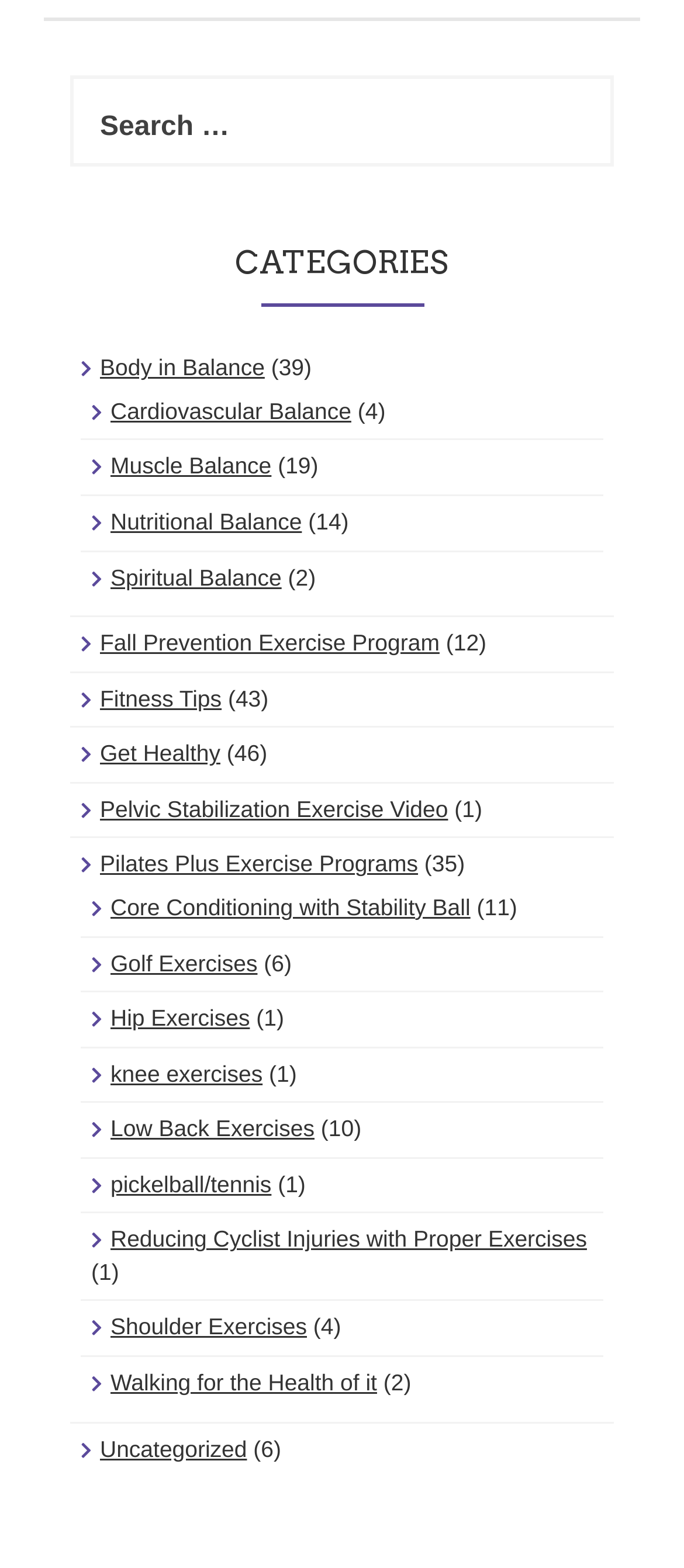Identify the bounding box coordinates of the region I need to click to complete this instruction: "Click on Fall Prevention Exercise Program".

[0.146, 0.402, 0.643, 0.418]